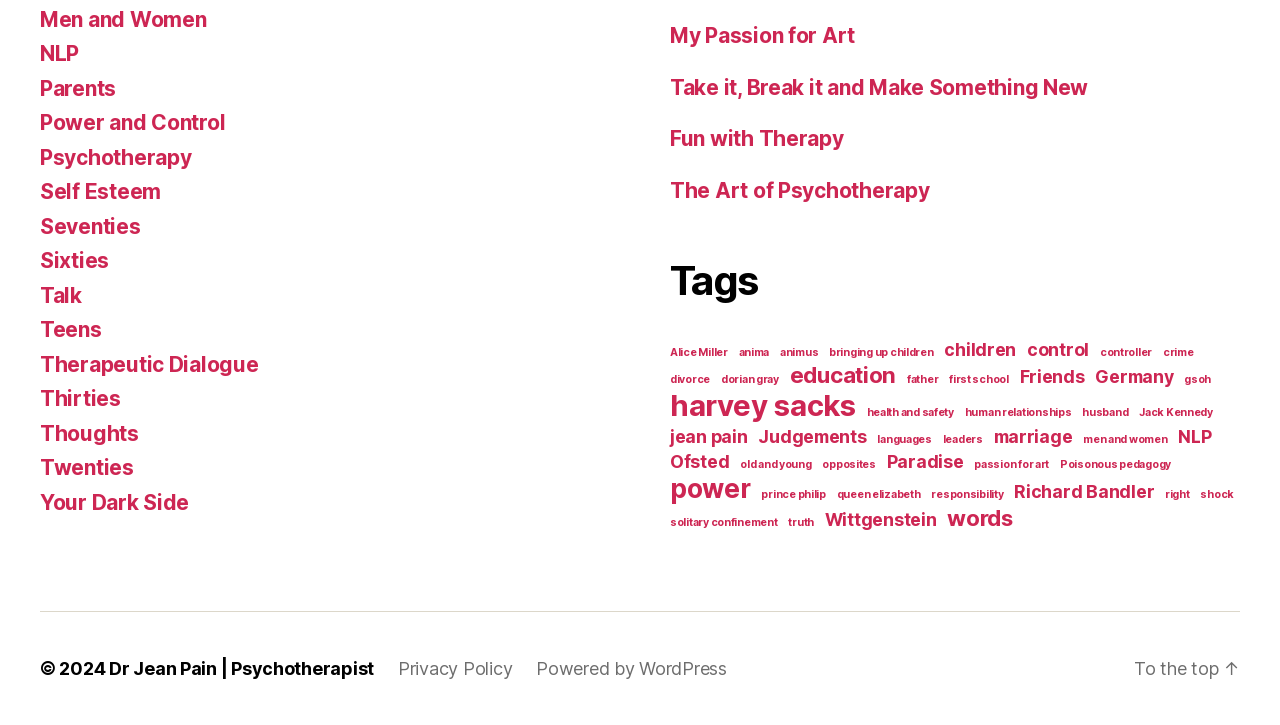Pinpoint the bounding box coordinates of the clickable area necessary to execute the following instruction: "Click on the 'Men and Women' link". The coordinates should be given as four float numbers between 0 and 1, namely [left, top, right, bottom].

[0.031, 0.01, 0.161, 0.044]